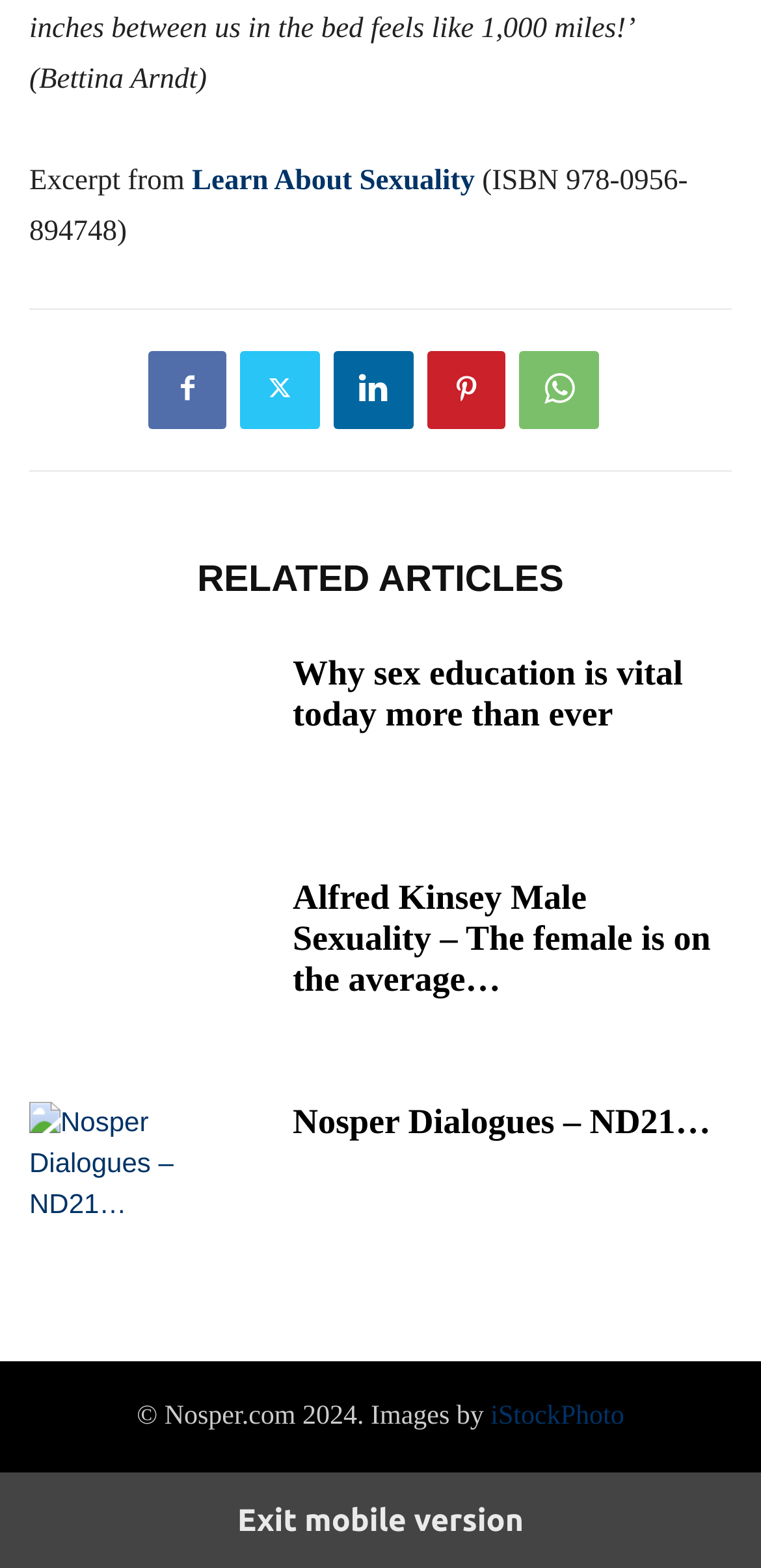Locate the bounding box coordinates of the element you need to click to accomplish the task described by this instruction: "Explore Nosper Dialogues – ND21".

[0.038, 0.702, 0.346, 0.786]